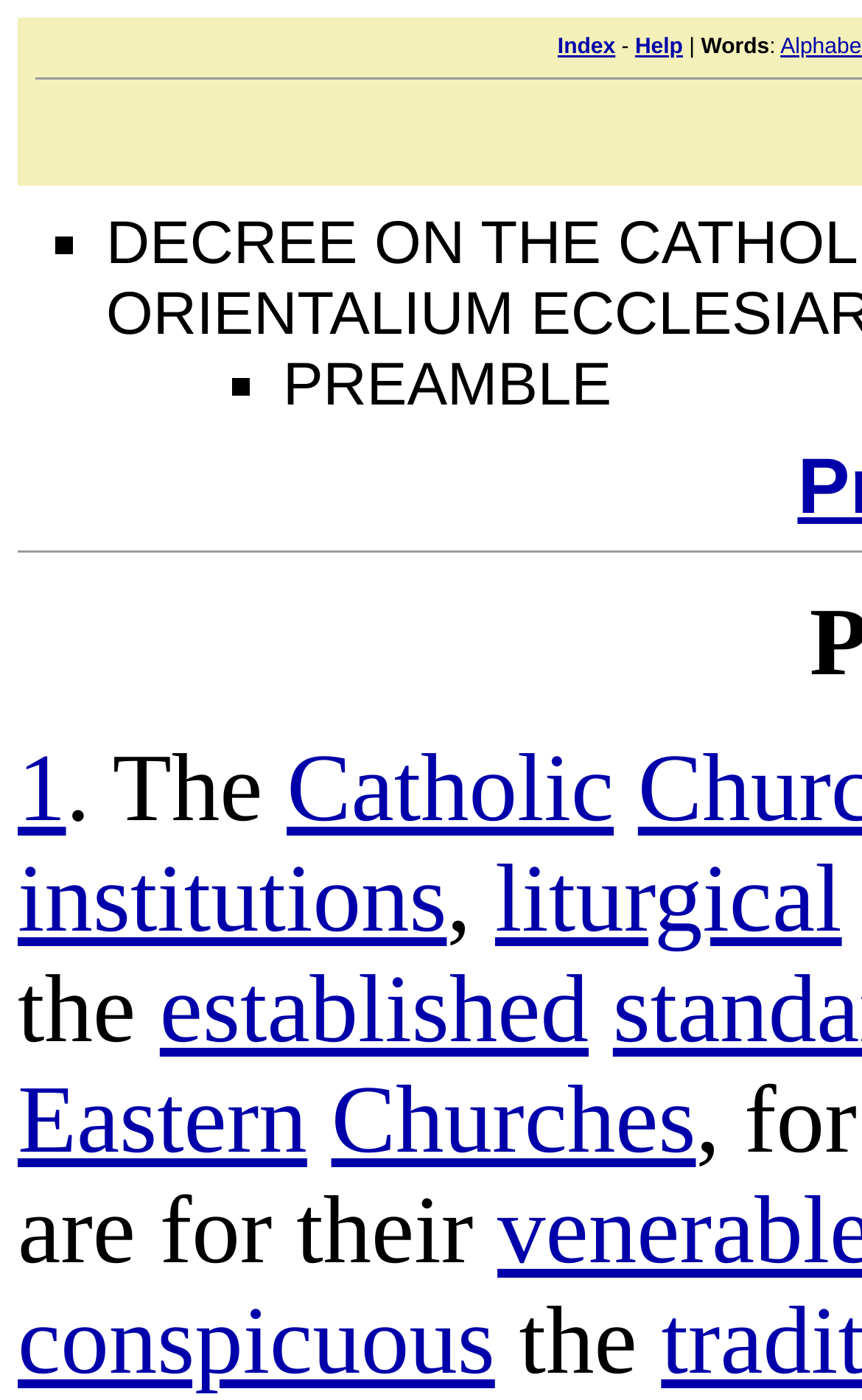Identify the bounding box coordinates of the region that should be clicked to execute the following instruction: "click on Index".

[0.647, 0.025, 0.714, 0.043]